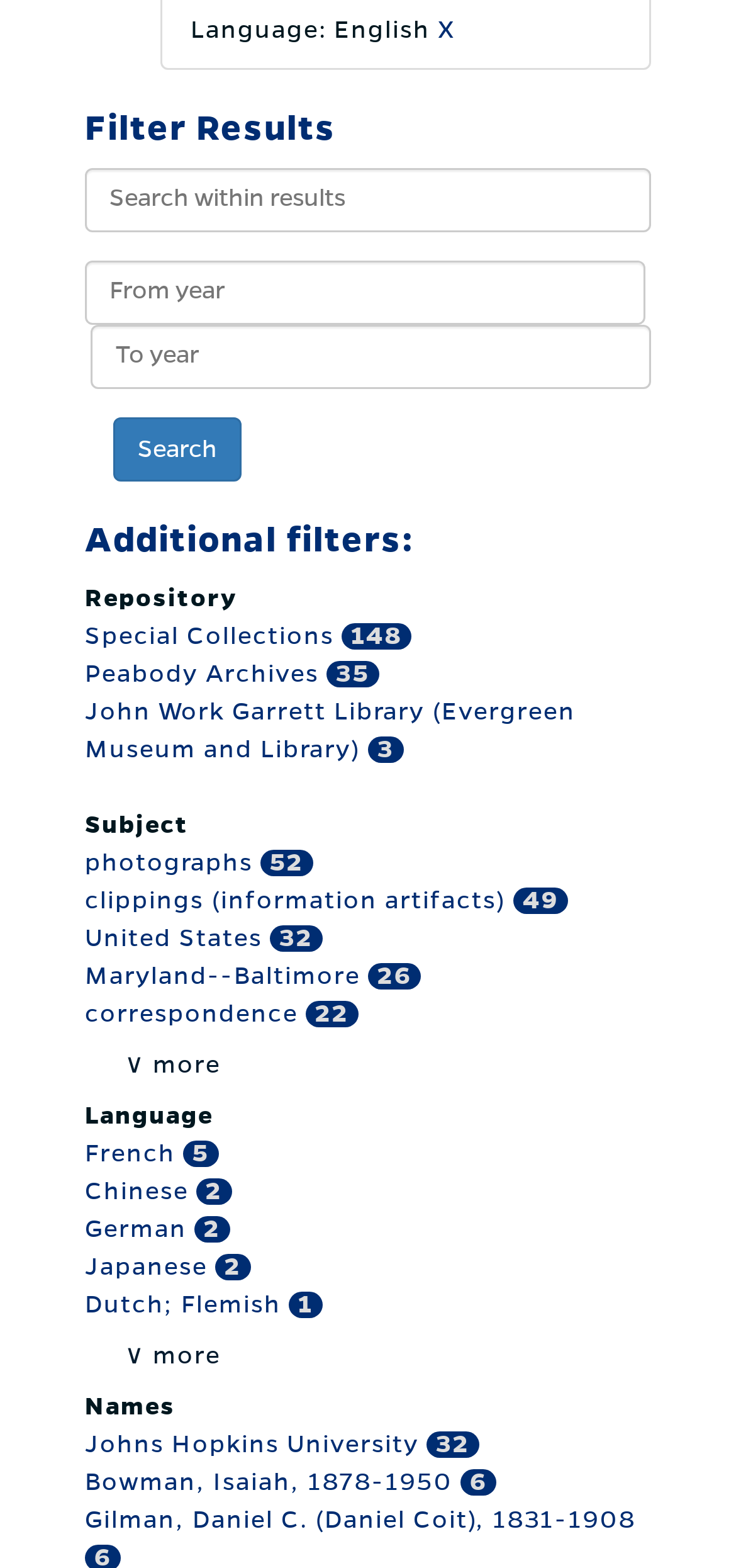Locate the bounding box coordinates of the clickable area needed to fulfill the instruction: "Search within results".

[0.115, 0.107, 0.885, 0.148]